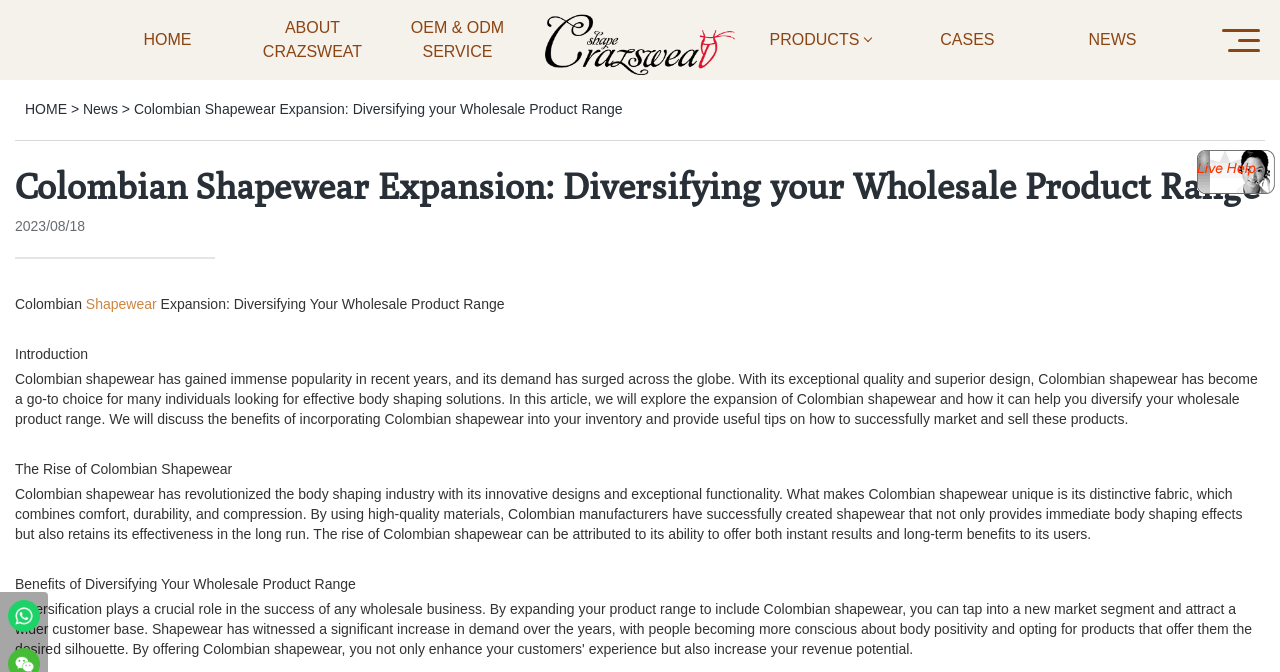Give a detailed overview of the webpage's appearance and contents.

The webpage is about Crazsweat, a company that specializes in Colombian shapewear. At the top of the page, there is a logo and a navigation menu with links to "HOME", "ABOUT CRAZSWEAT", "OEM & ODM SERVICE", "PRODUCTS", "CASES", and "NEWS". 

Below the navigation menu, there is a section with a heading that reads "Colombian Shapewear Expansion: Diversifying your Wholesale Product Range". This section has a date "2023/08/18" and a link to "Shapewear". 

The main content of the page is an article that discusses the expansion of Colombian shapewear and its benefits. The article is divided into sections, including "Introduction", "The Rise of Colombian Shapewear", and "Benefits of Diversifying Your Wholesale Product Range". The article provides information on the quality and design of Colombian shapewear, its ability to provide both instant and long-term benefits, and how it can help wholesalers diversify their product range.

On the right side of the page, there is a section with a link to "News" and a list of news articles, including the current article. At the bottom of the page, there is a link to "Guanhua Peng" and a small image. There is also a small image on the top right corner of the page.